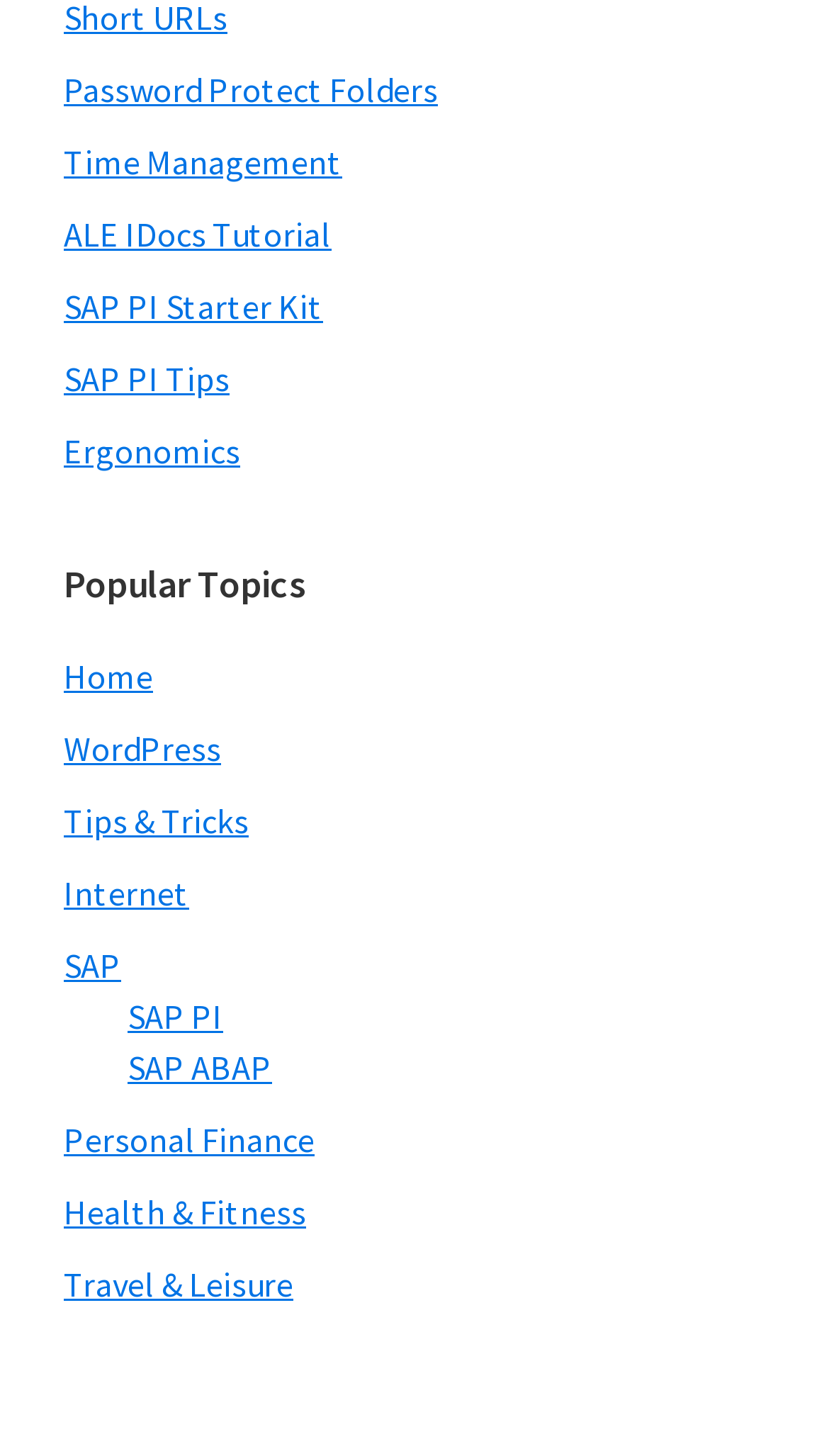Find the bounding box of the UI element described as follows: "Internet".

[0.077, 0.599, 0.228, 0.628]